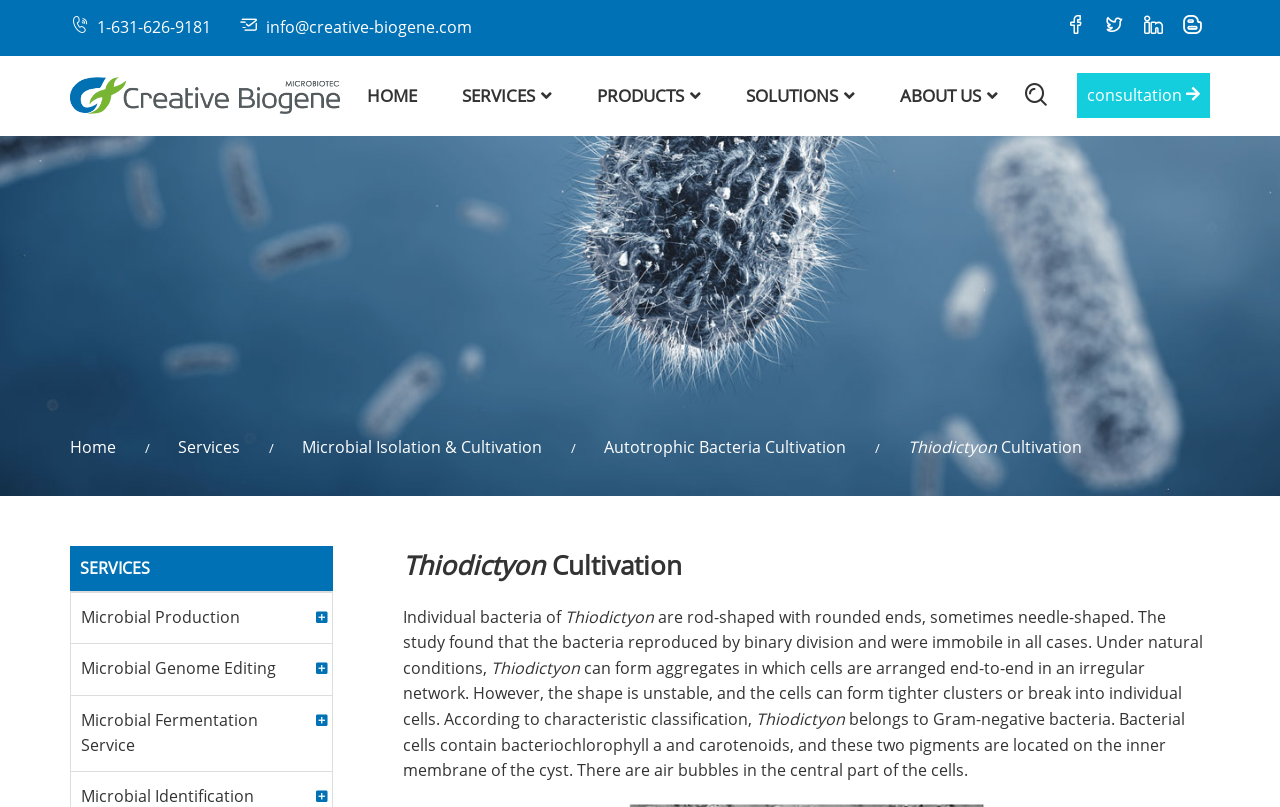What is the phone number on the top left?
Look at the screenshot and provide an in-depth answer.

I found the phone number on the top left of the webpage, which is '1-631-626-9181'. It is located in a static text element with a bounding box of [0.07, 0.02, 0.187, 0.047].